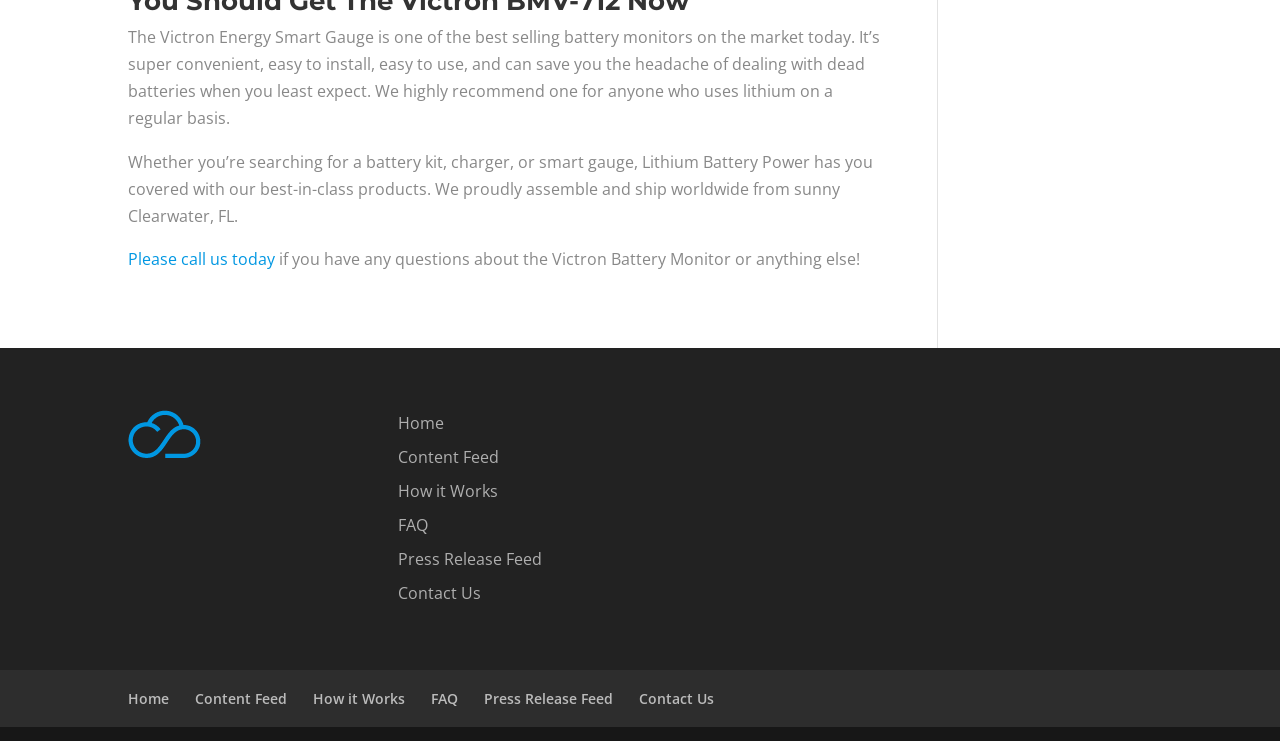Can you identify the bounding box coordinates of the clickable region needed to carry out this instruction: 'View 'How it Works''? The coordinates should be four float numbers within the range of 0 to 1, stated as [left, top, right, bottom].

[0.311, 0.647, 0.389, 0.677]